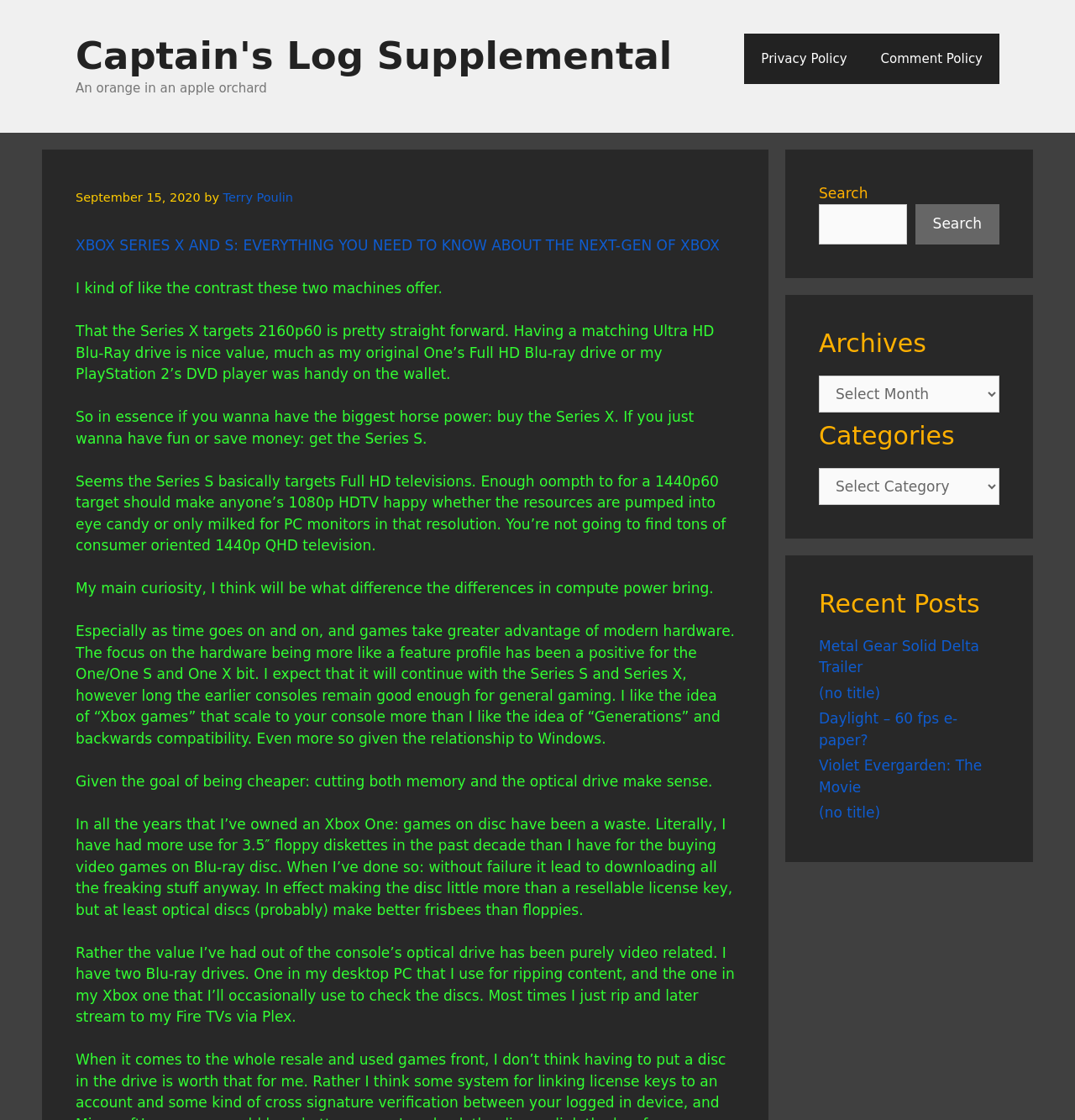Locate the bounding box coordinates of the area you need to click to fulfill this instruction: 'Select an archive'. The coordinates must be in the form of four float numbers ranging from 0 to 1: [left, top, right, bottom].

[0.762, 0.335, 0.93, 0.368]